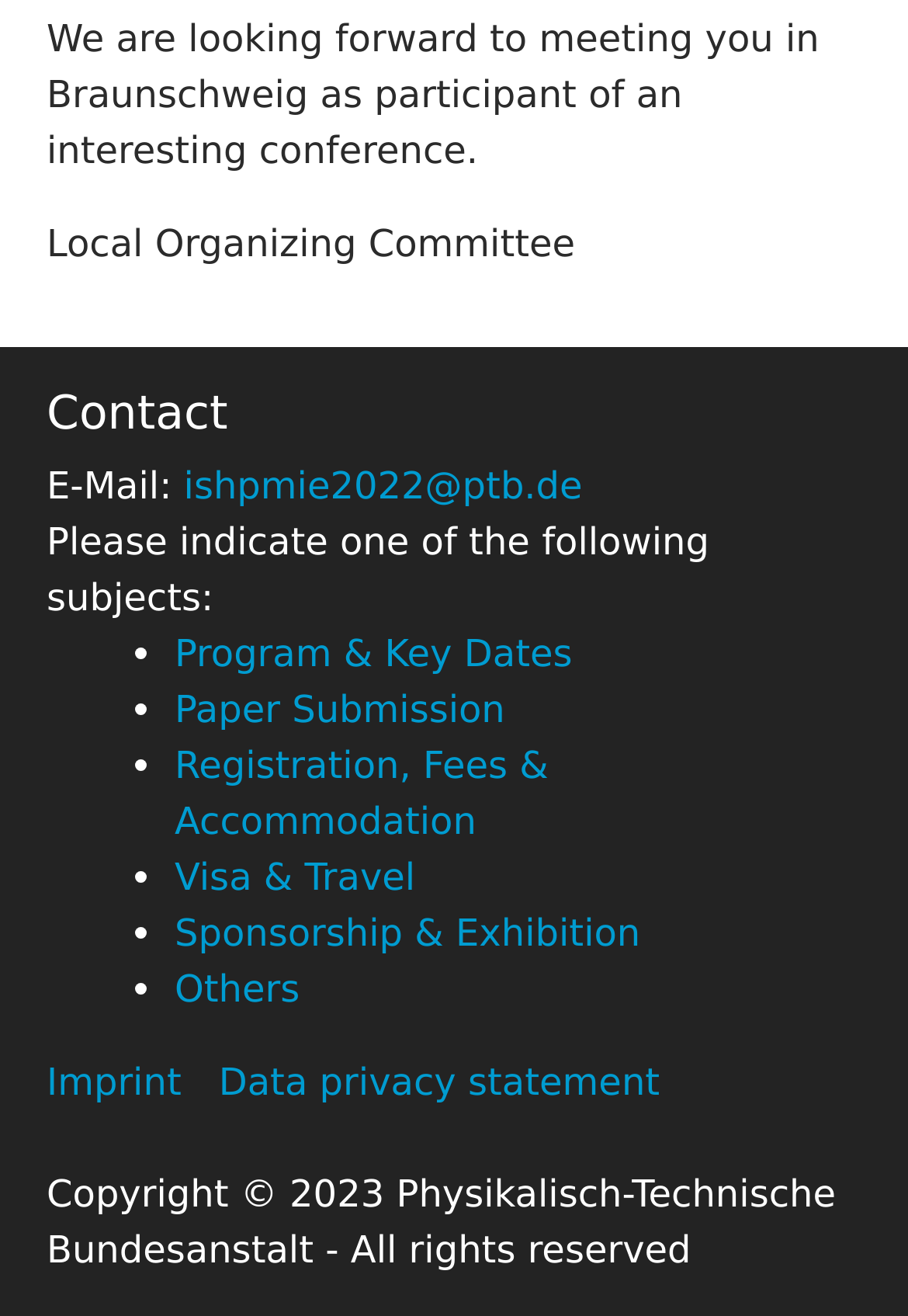What is the email address for contact?
Refer to the image and give a detailed answer to the query.

The email address can be found in the 'Contact' section, where it is listed as 'E-Mail:' followed by the address 'ishpmie2022@ptb.de'.